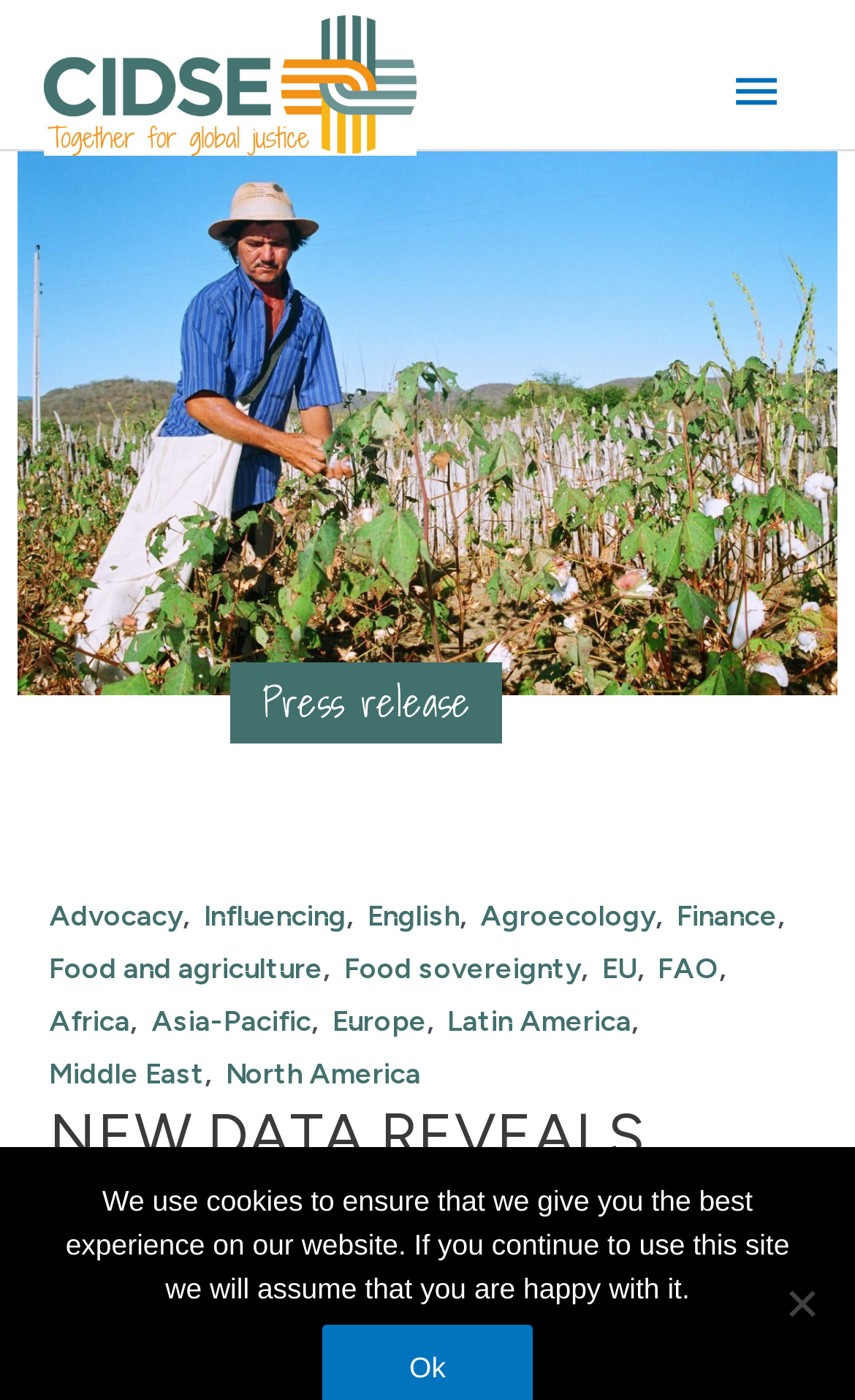What is the language of the webpage? Refer to the image and provide a one-word or short phrase answer.

English